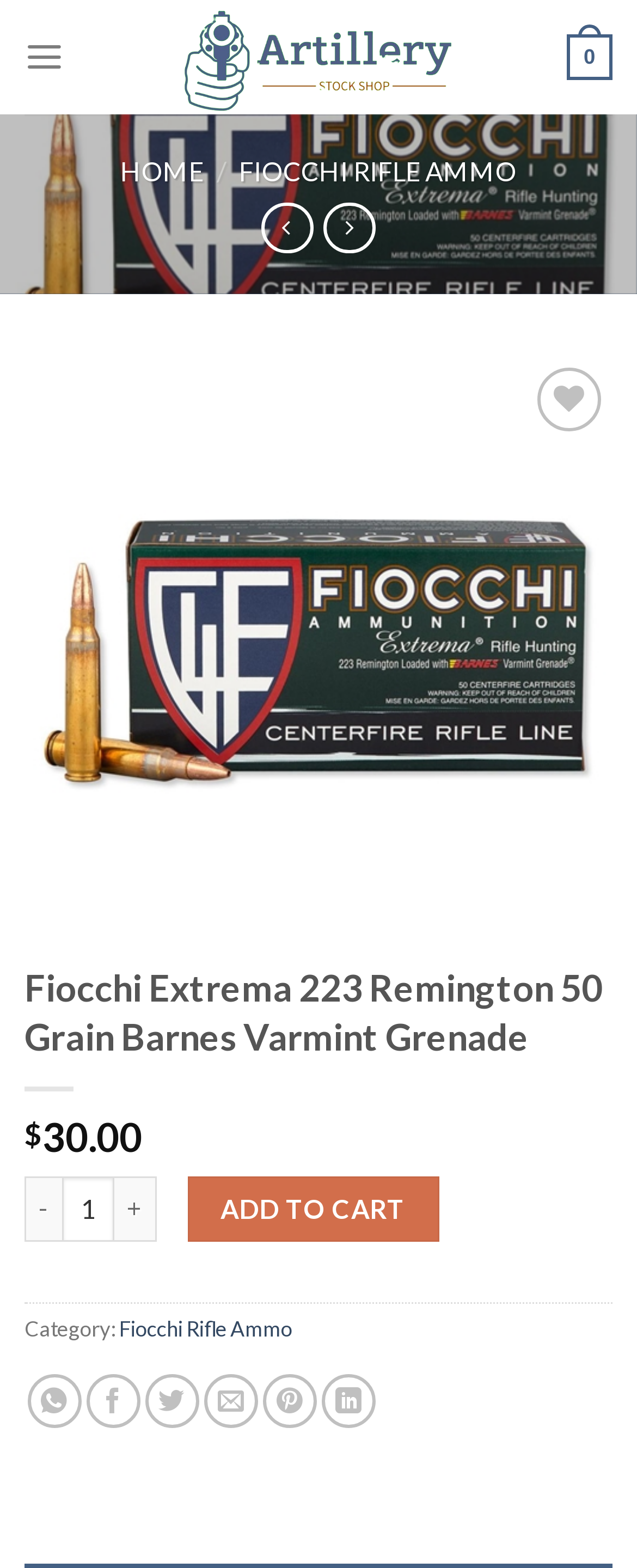Locate the bounding box coordinates of the region to be clicked to comply with the following instruction: "Click on the 'Artillery Stock Shop' link". The coordinates must be four float numbers between 0 and 1, in the form [left, top, right, bottom].

[0.244, 0.0, 0.756, 0.073]